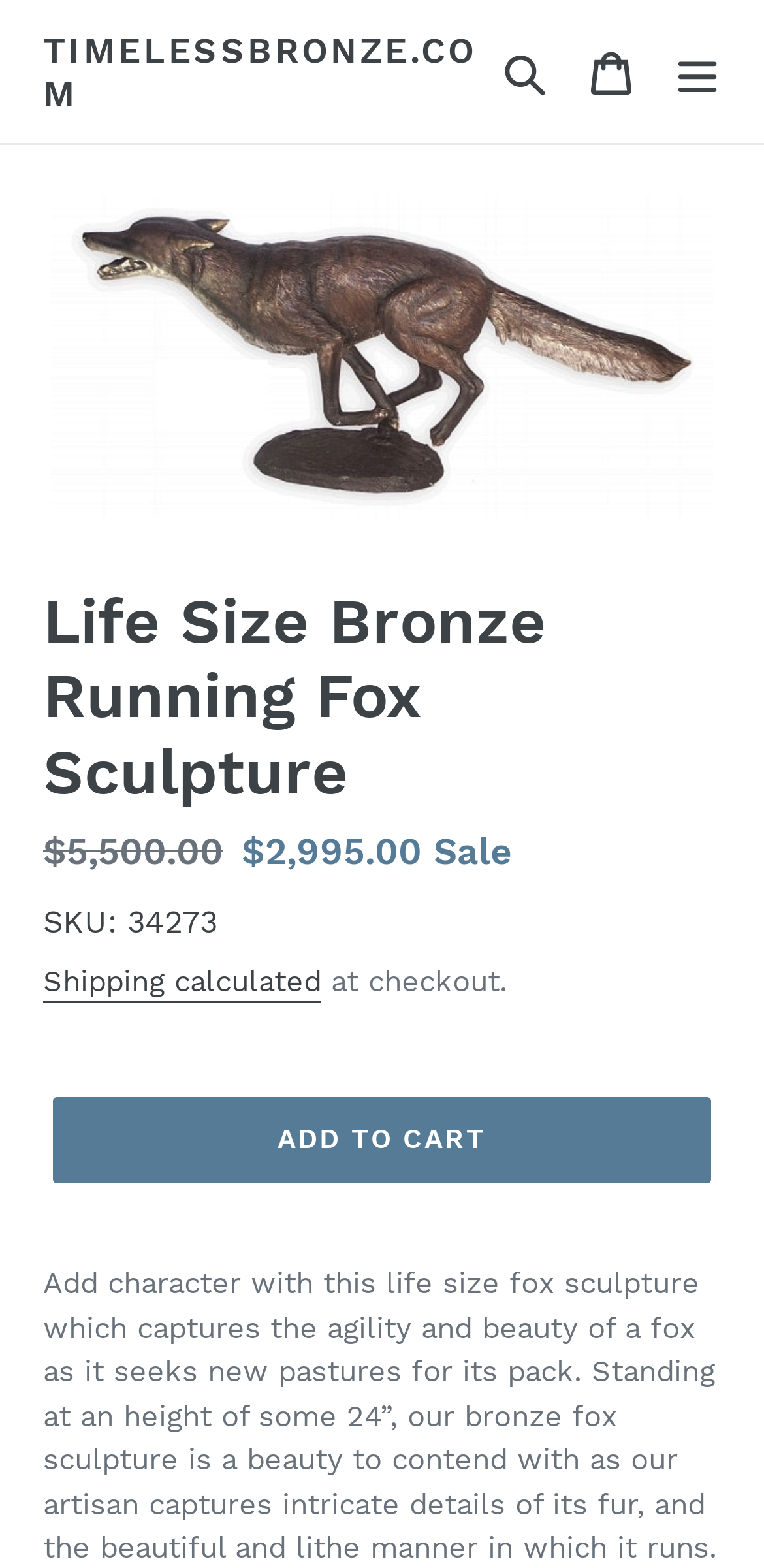Generate a thorough caption that explains the contents of the webpage.

This webpage is about a life-size bronze running fox sculpture. At the top, there is a navigation bar with links to "TIMELESSBRONZE.COM", a search button, a cart link, and a menu button. Below the navigation bar, there is a large image of the fox sculpture, taking up most of the width of the page. 

To the right of the image, there is a heading that reads "Life Size Bronze Running Fox Sculpture". Below the heading, there is a description list with details about the product. The list includes the regular price of $5,500.00, the sale price of $2,995.00, and the SKU number 34273. 

Further down, there is a link to calculate shipping costs at checkout. Below this link, there is a prominent "ADD TO CART" button. At the very bottom of the page, there is a status indicator with a brief text.